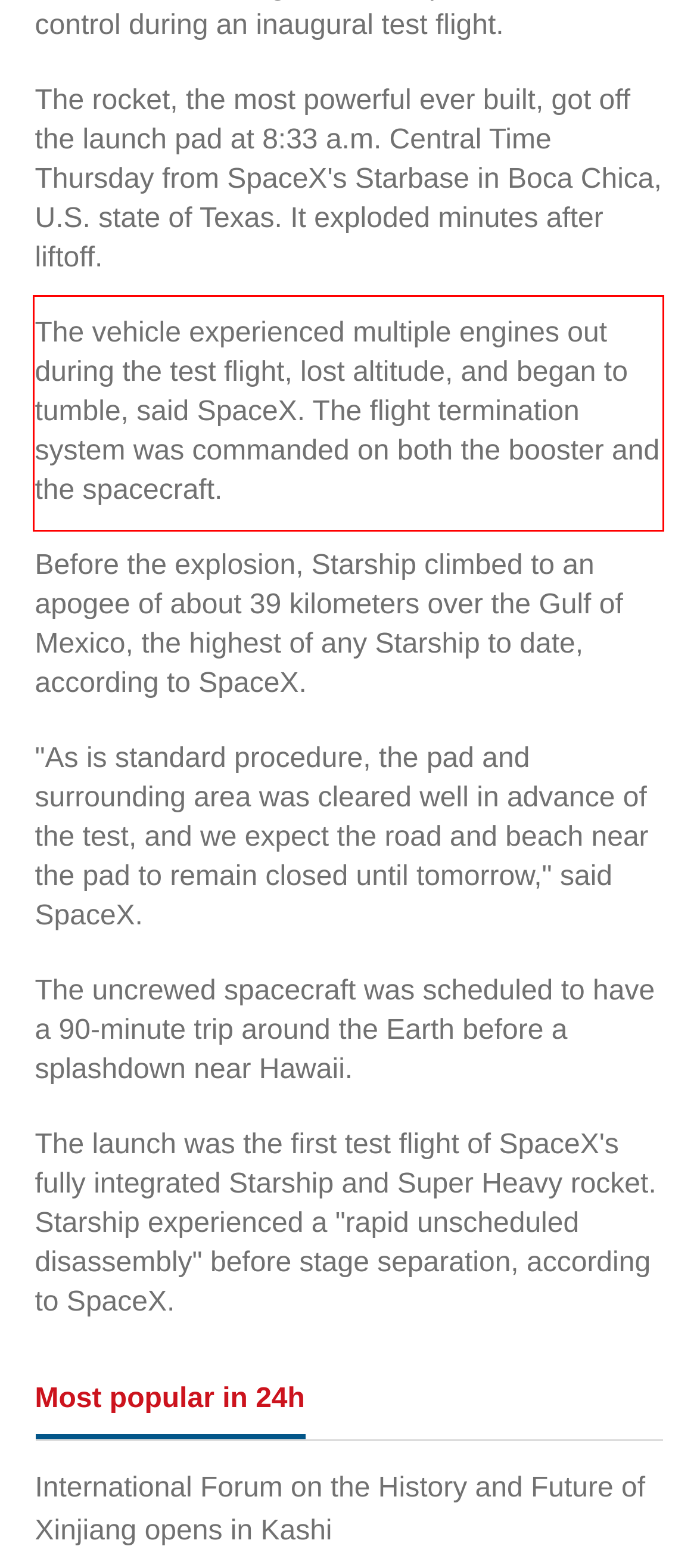You have a screenshot with a red rectangle around a UI element. Recognize and extract the text within this red bounding box using OCR.

The vehicle experienced multiple engines out during the test flight, lost altitude, and began to tumble, said SpaceX. The flight termination system was commanded on both the booster and the spacecraft.